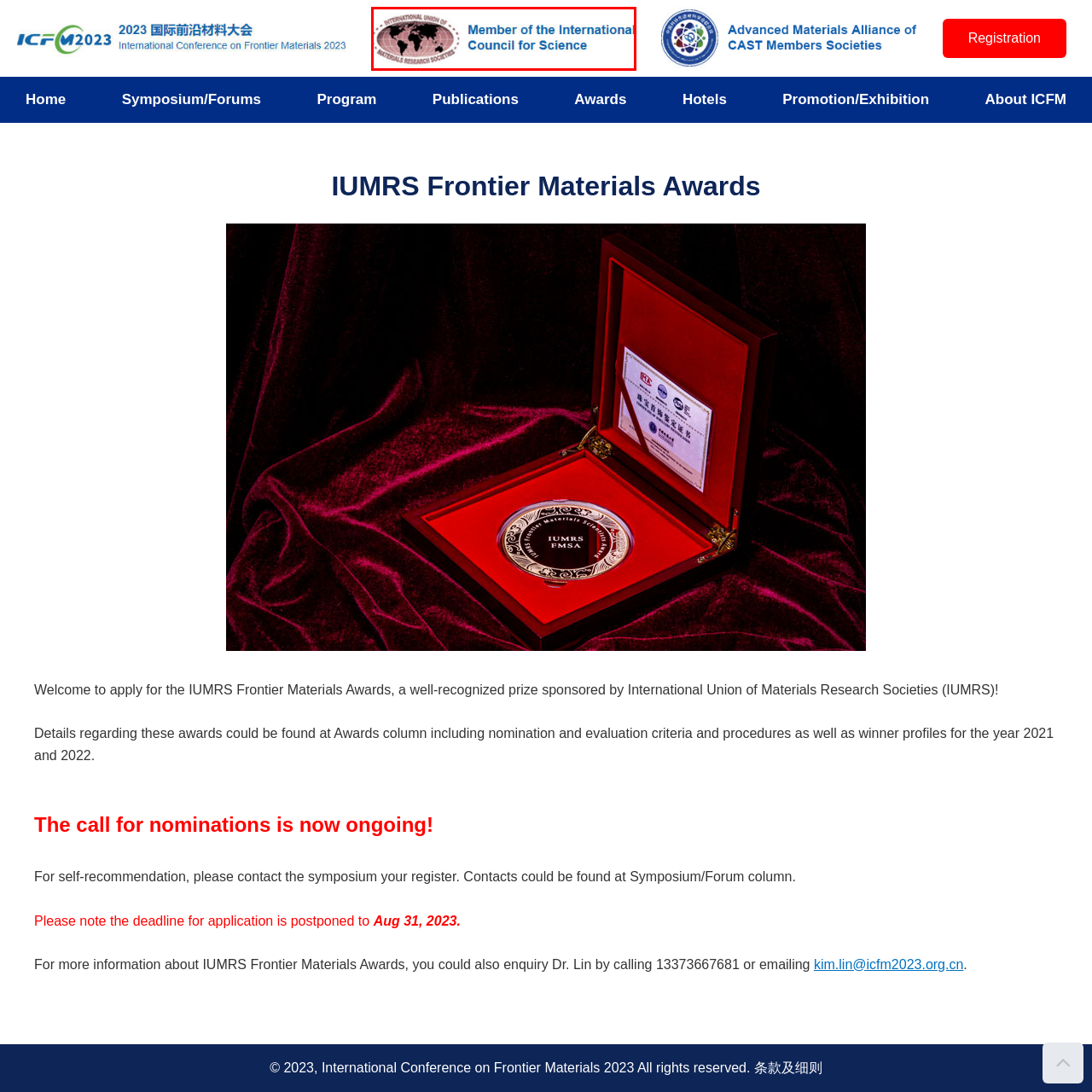Concentrate on the image marked by the red box, What is the organization's commitment emphasized by the text?
 Your answer should be a single word or phrase.

Scientific collaboration and advancement